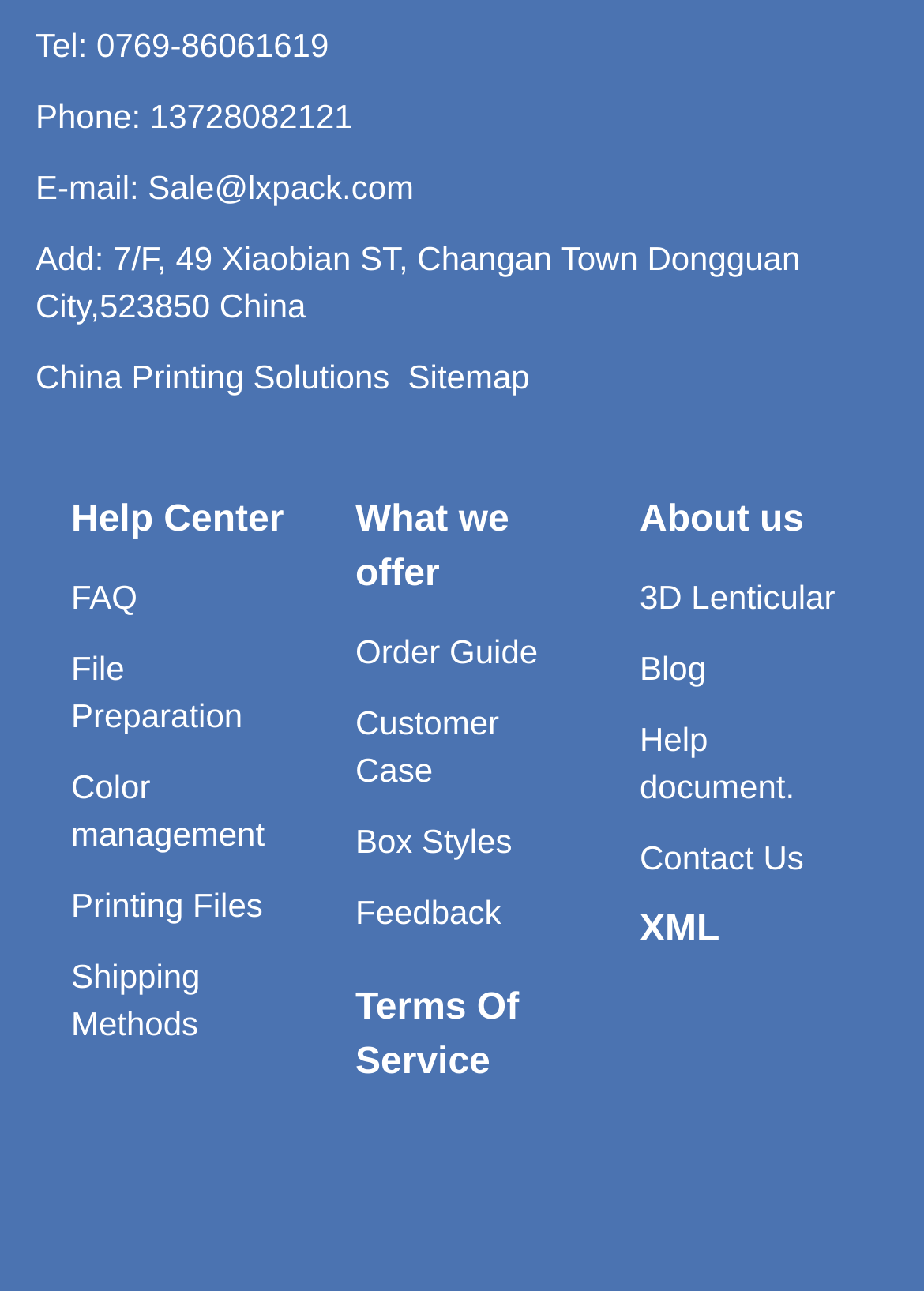Can you show the bounding box coordinates of the region to click on to complete the task described in the instruction: "View Sitemap"?

[0.442, 0.277, 0.573, 0.306]